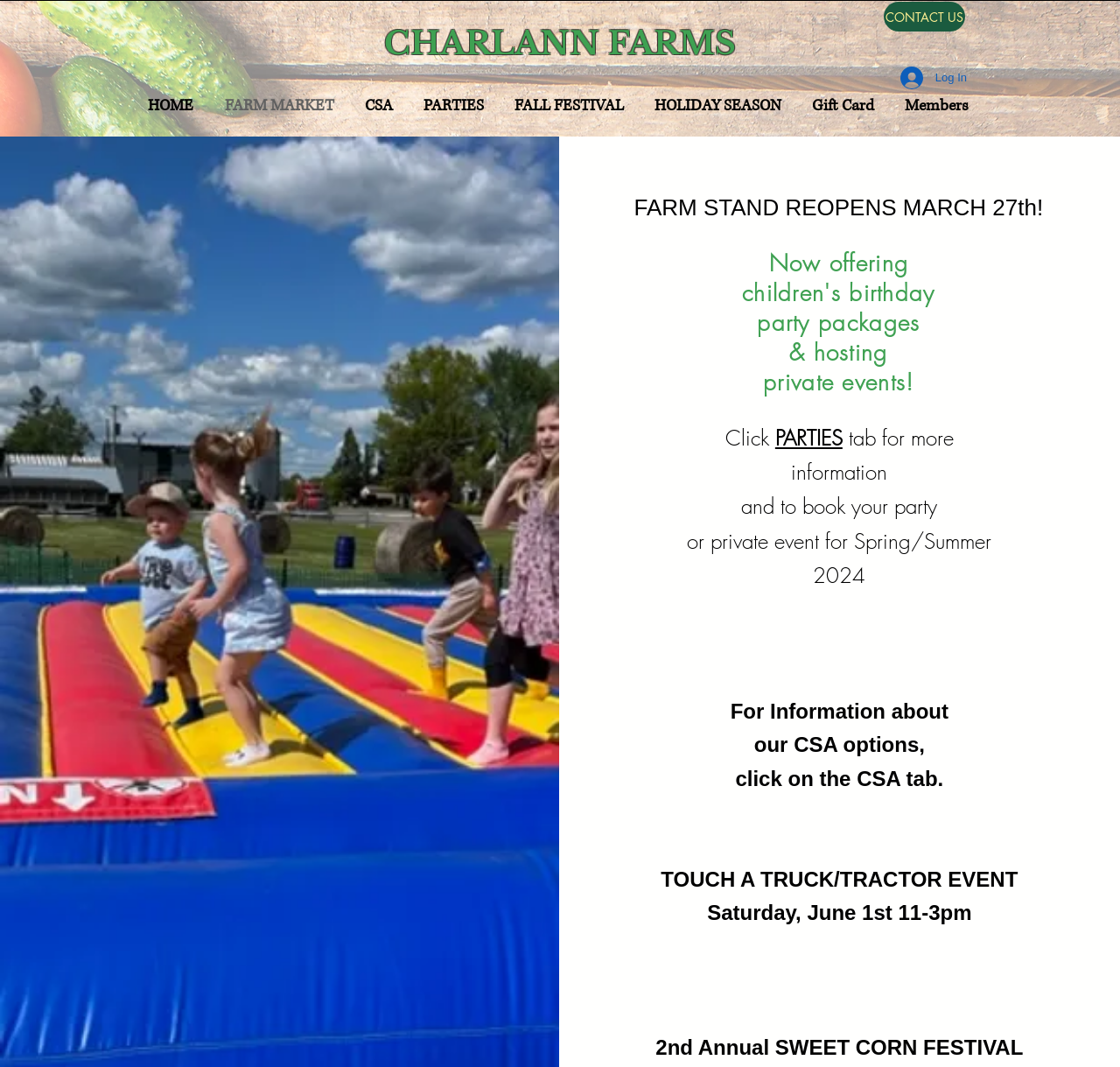What is the theme of the event on June 1st?
Please use the image to provide a one-word or short phrase answer.

Touch a Truck/Tractor